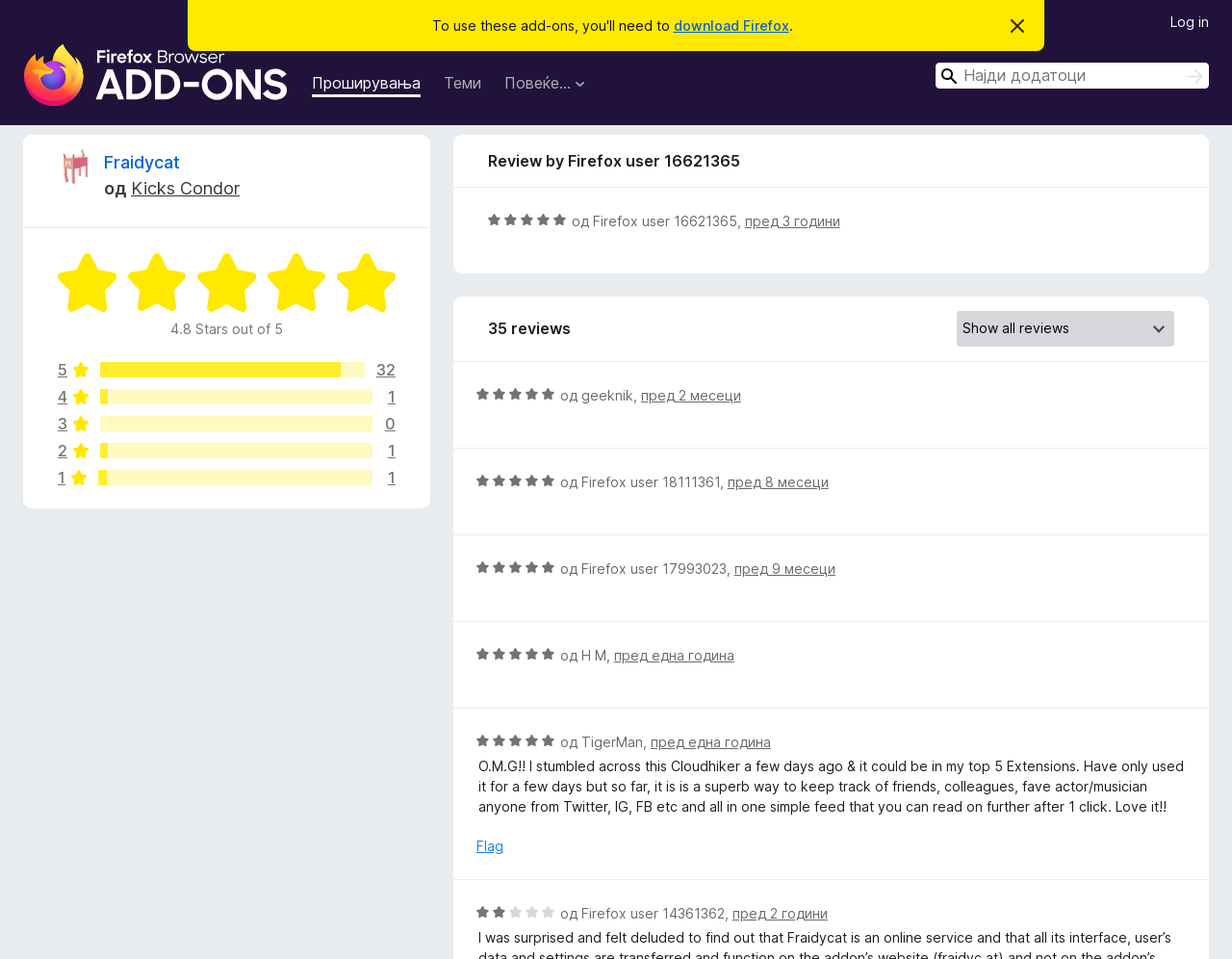Determine the bounding box coordinates of the UI element described below. Use the format (top-left x, top-left y, bottom-right x, bottom-right y) with floating point numbers between 0 and 1: Fraidycat

[0.084, 0.159, 0.146, 0.18]